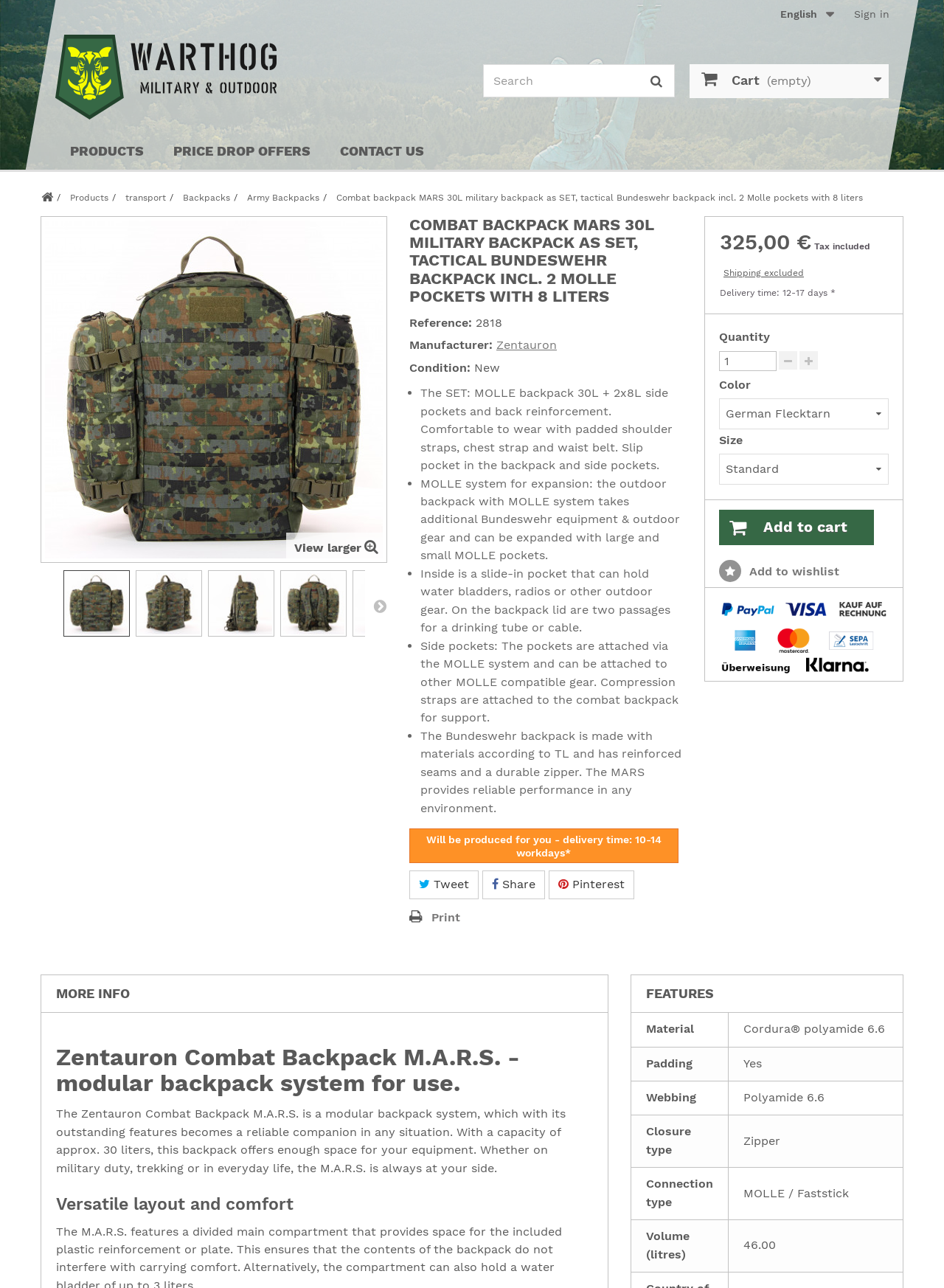Please find the bounding box coordinates of the section that needs to be clicked to achieve this instruction: "Select a color".

[0.762, 0.309, 0.941, 0.333]